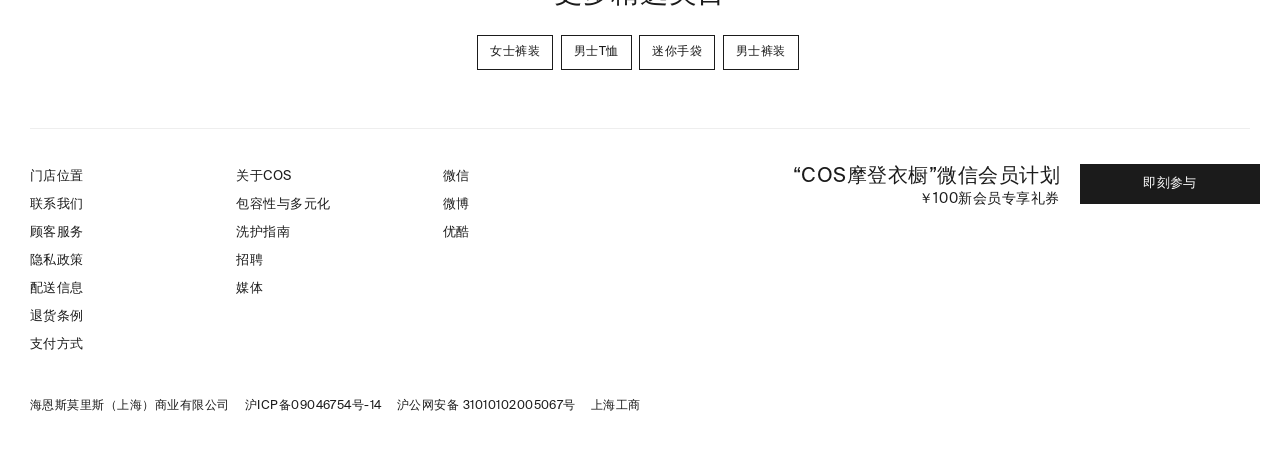Indicate the bounding box coordinates of the element that must be clicked to execute the instruction: "Browse women's pants". The coordinates should be given as four float numbers between 0 and 1, i.e., [left, top, right, bottom].

[0.373, 0.074, 0.432, 0.147]